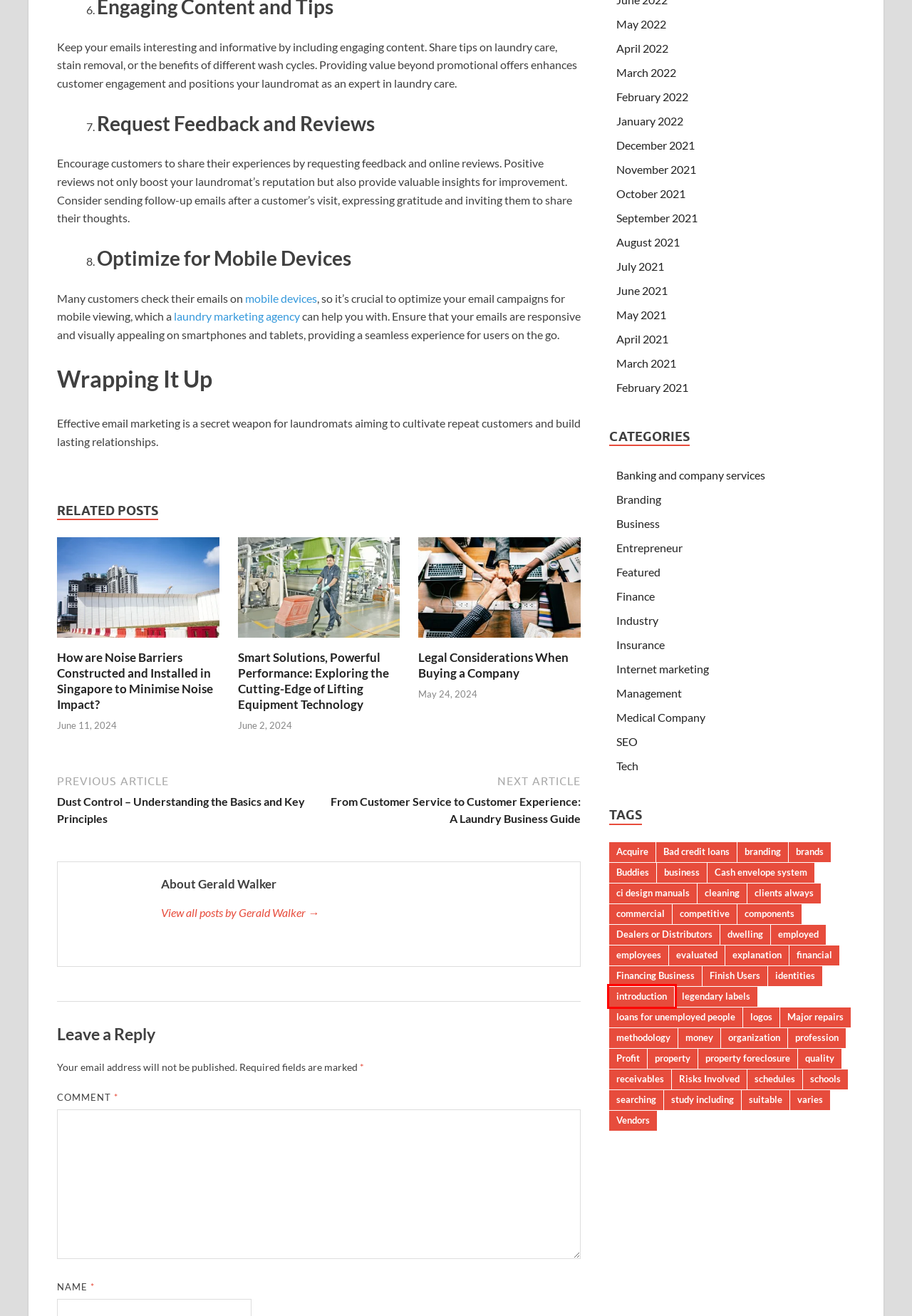Given a screenshot of a webpage with a red bounding box around an element, choose the most appropriate webpage description for the new page displayed after clicking the element within the bounding box. Here are the candidates:
A. money Archives - One Cent Biz
B. introduction Archives - One Cent Biz
C. March 2021 - One Cent Biz
D. SEO Archives - One Cent Biz
E. January 2022 - One Cent Biz
F. May 2022 - One Cent Biz
G. legendary labels Archives - One Cent Biz
H. clients always Archives - One Cent Biz

B